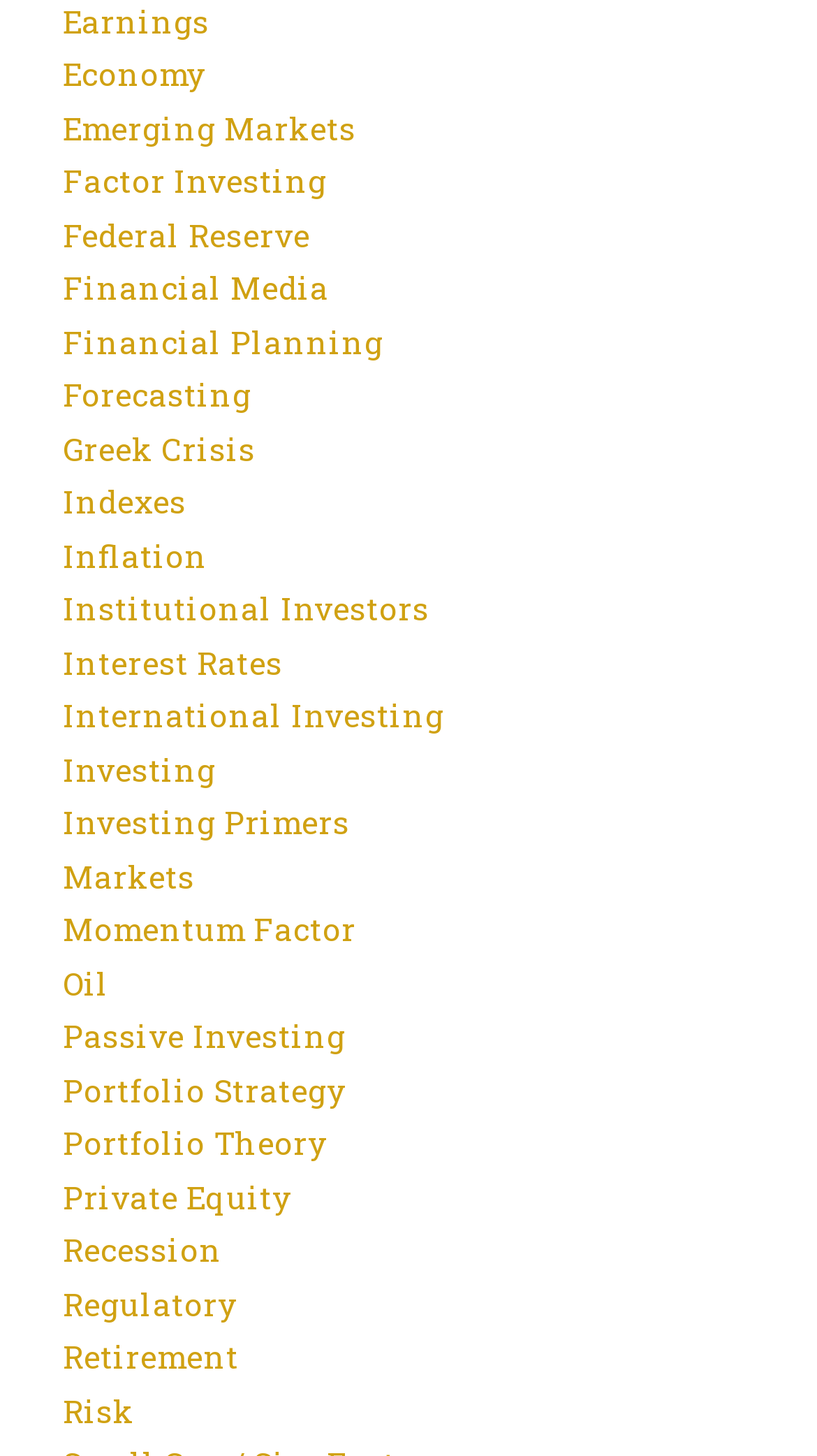Identify the bounding box coordinates of the region that should be clicked to execute the following instruction: "Explore Emerging Markets".

[0.077, 0.071, 0.436, 0.107]